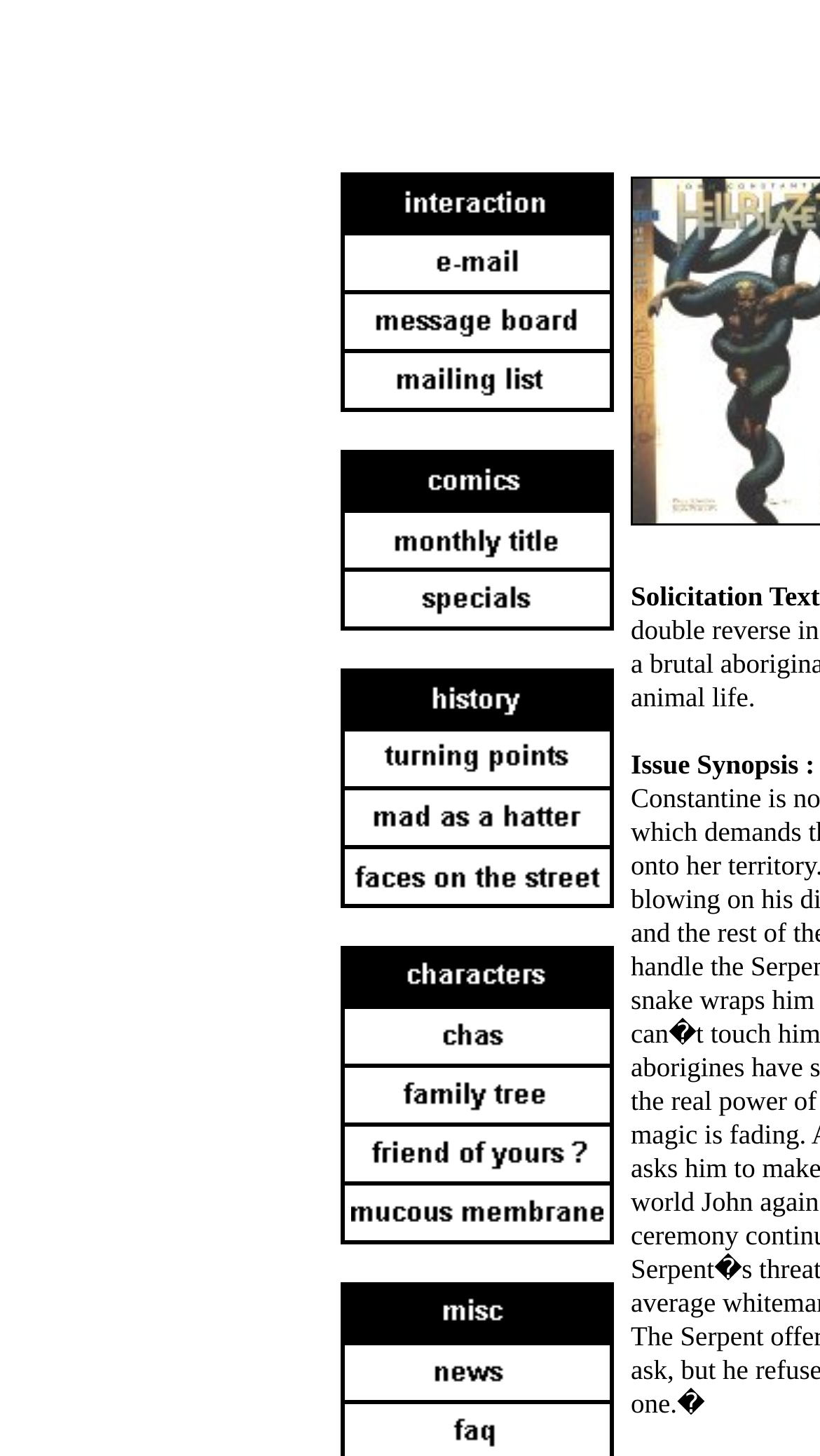What is the number of tables on the webpage?
Give a single word or phrase as your answer by examining the image.

4